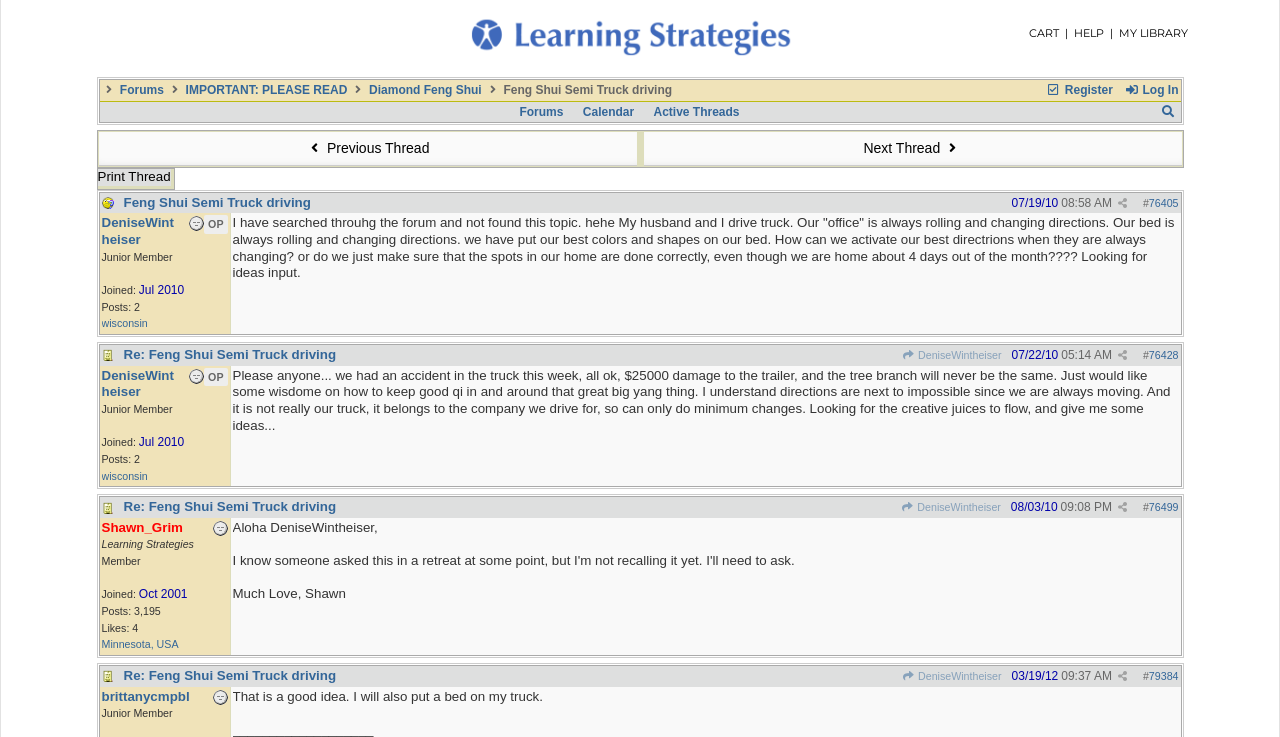Using the provided description Log In, find the bounding box coordinates for the UI element. Provide the coordinates in (top-left x, top-left y, bottom-right x, bottom-right y) format, ensuring all values are between 0 and 1.

[0.878, 0.113, 0.921, 0.132]